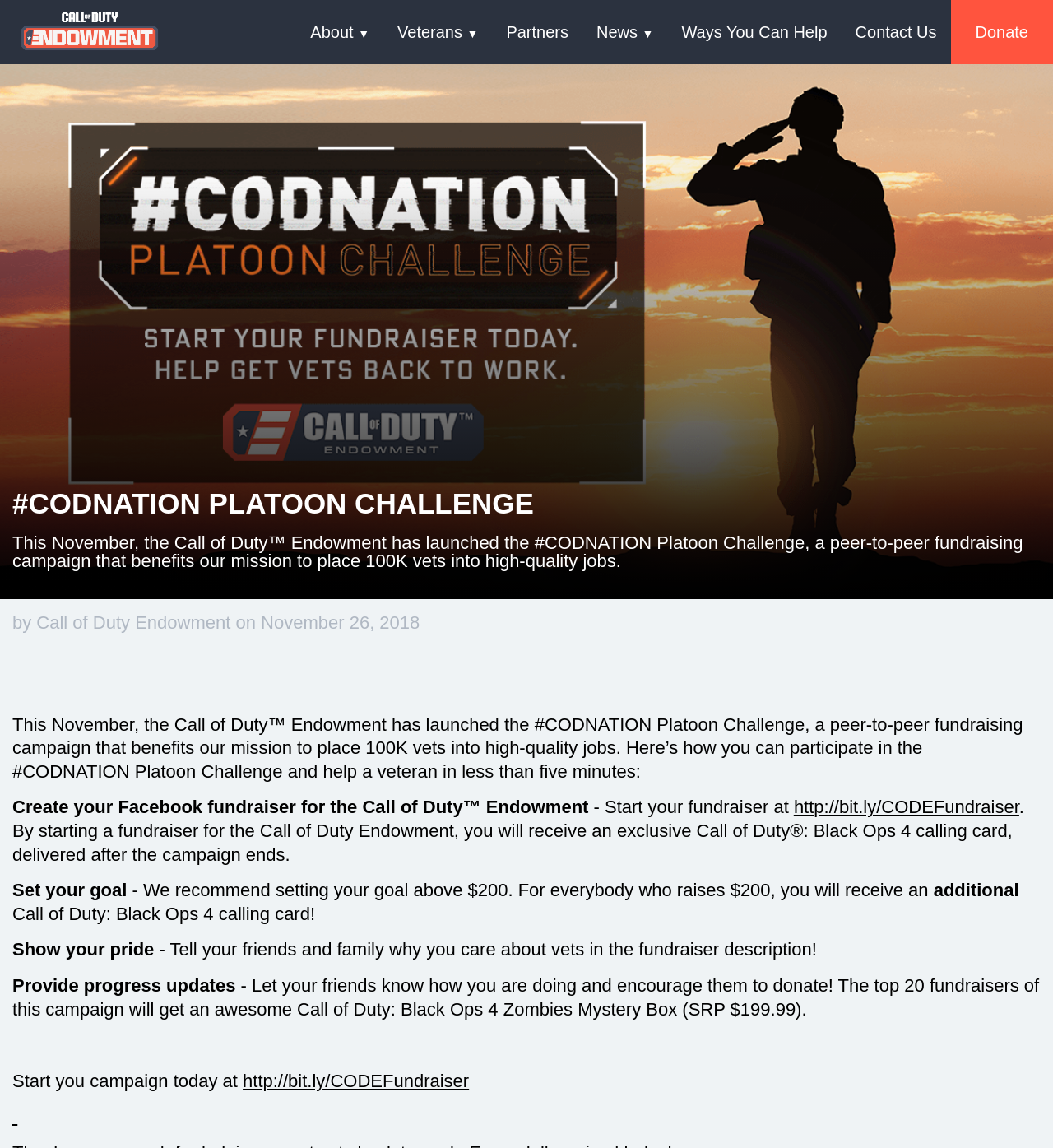How can I start a fundraiser for the Call of Duty Endowment?
Please respond to the question thoroughly and include all relevant details.

The answer can be found by looking at the section of the webpage that explains how to participate in the #CODNATION Platoon Challenge. Specifically, it is mentioned that I can 'Create your Facebook fundraiser for the Call of Duty Endowment' by starting at the URL http://bit.ly/CODEFundraiser.